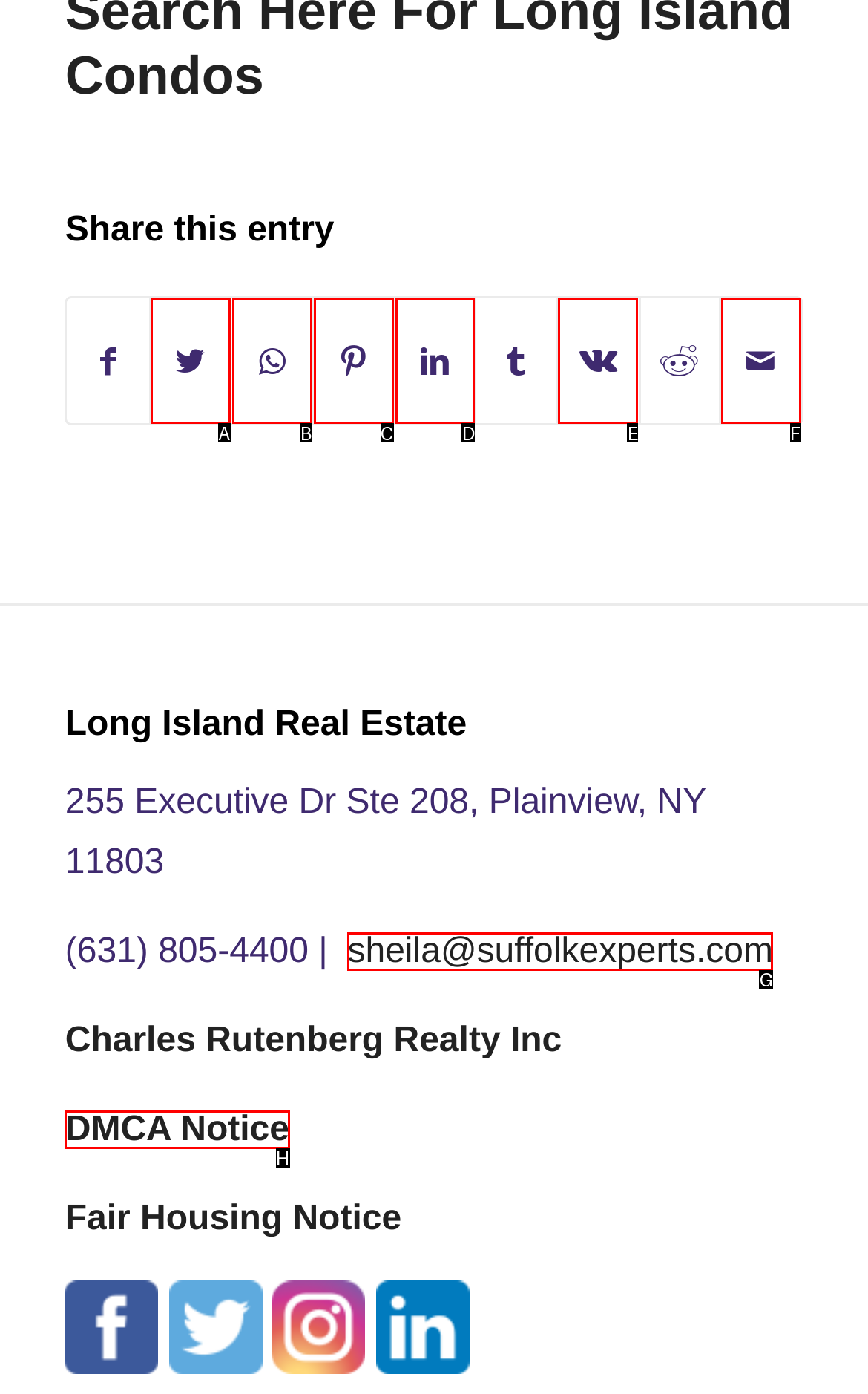Determine which option fits the element description: sheila@suffolkexperts.com
Answer with the option’s letter directly.

G